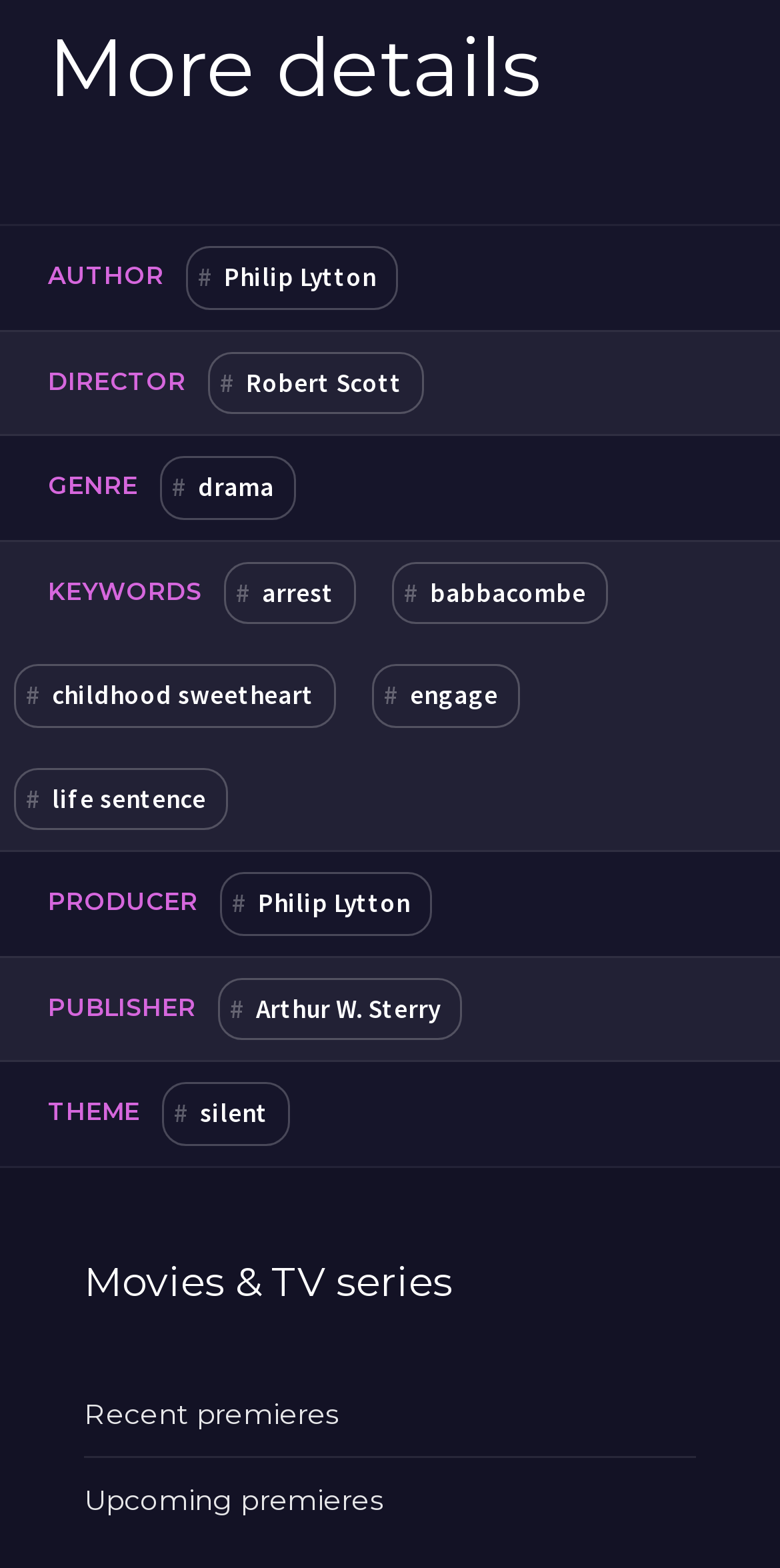Locate the bounding box of the UI element based on this description: "life sentence". Provide four float numbers between 0 and 1 as [left, top, right, bottom].

[0.018, 0.489, 0.292, 0.529]